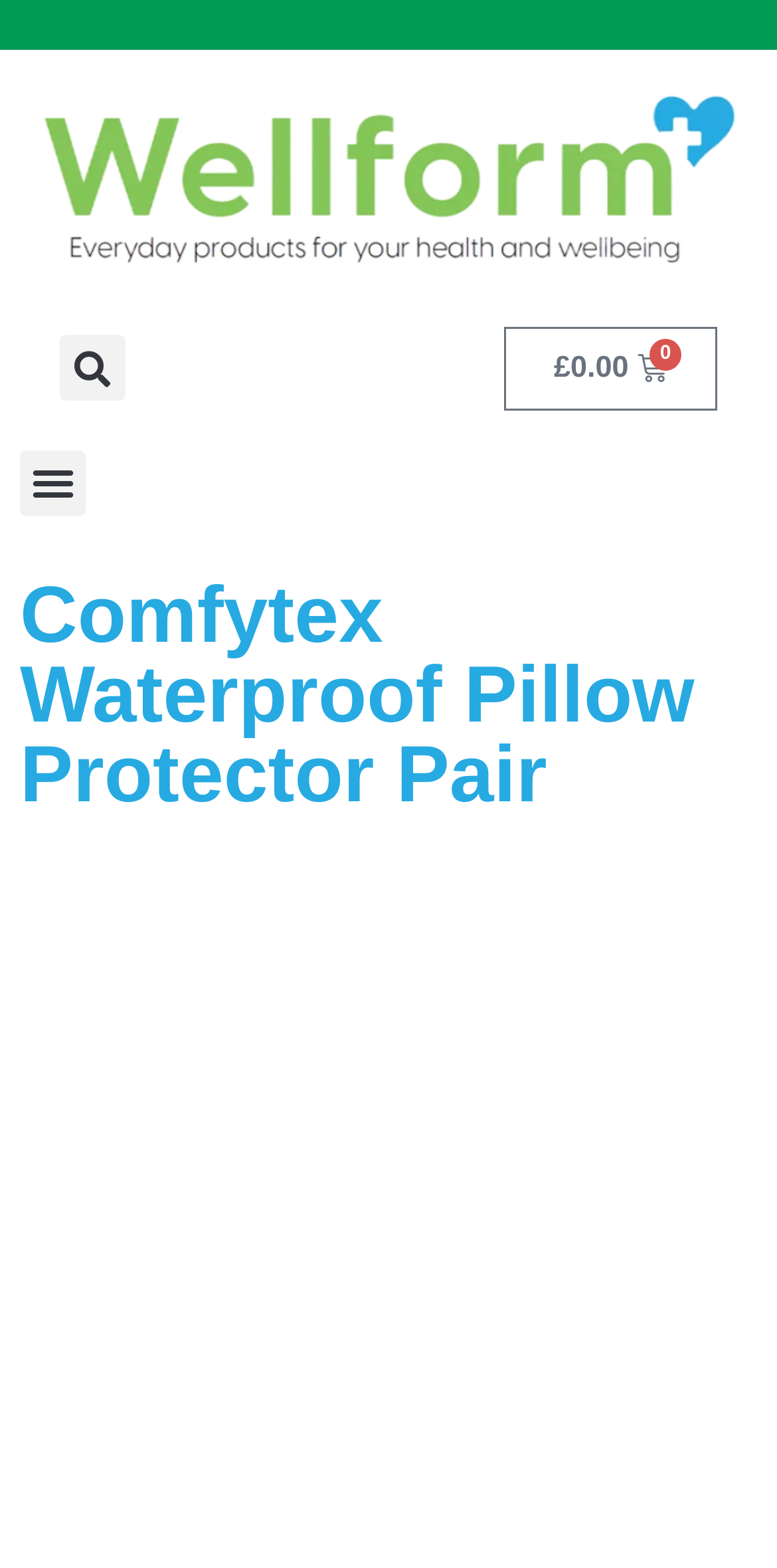Given the description of a UI element: "Search", identify the bounding box coordinates of the matching element in the webpage screenshot.

[0.077, 0.214, 0.161, 0.256]